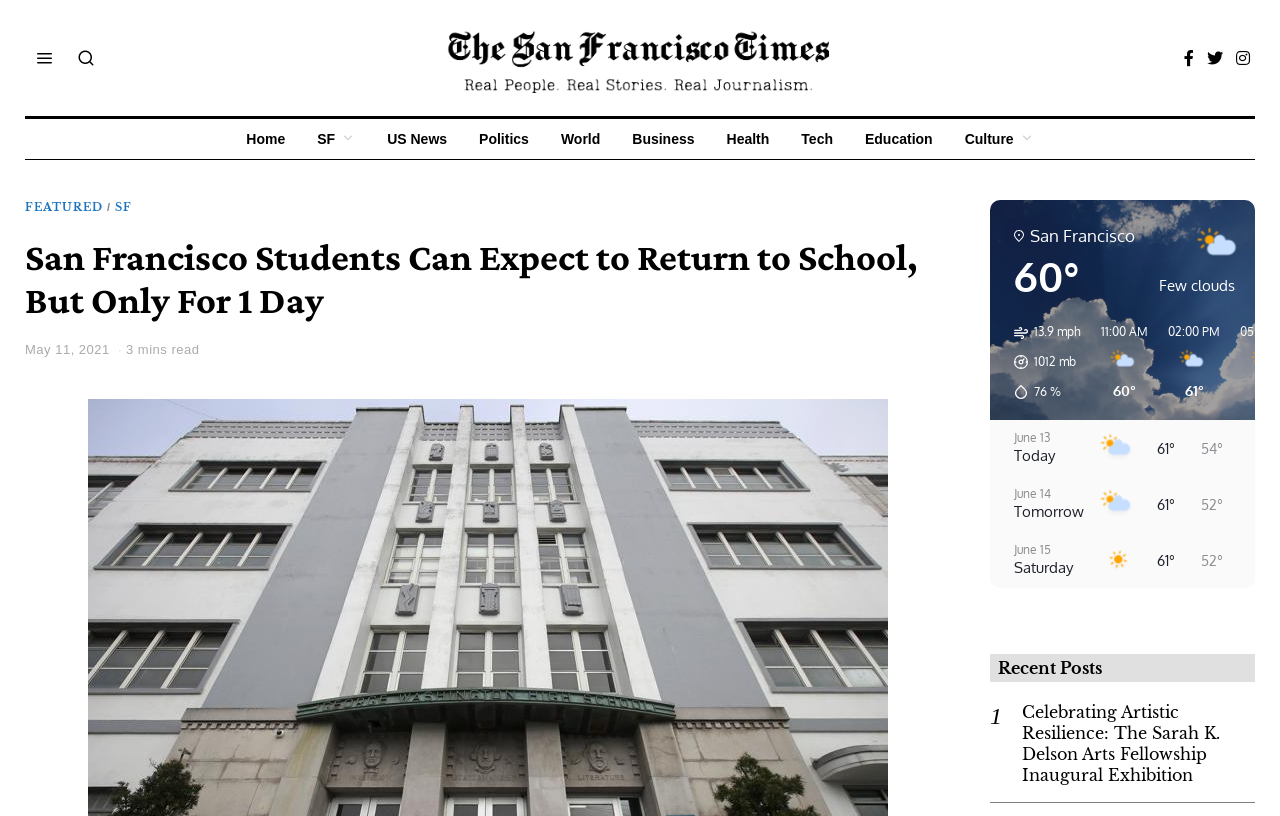Create a detailed narrative describing the layout and content of the webpage.

The webpage appears to be a news article from The San Francisco Times, with the title "San Francisco Students Can Expect to Return to School, But Only For 1 Day". At the top of the page, there is a header section with several links, including "Home", "SF", "US News", "Politics", "World", "Business", "Health", "Tech", "Education", and "Culture". Below this, there is a featured section with a heading "FEATURED" and a link "SF".

The main article section has a heading with the title of the article, followed by a time stamp "May 11, 2021" and a reading time "3 mins read". There is also an image on the right side of the article section.

On the right side of the page, there is a weather section with current weather conditions, including temperature, wind speed, pressure, and humidity. There are also buttons with forecast information for different times of the day.

Below the weather section, there is a forecast section with information for the next few days, including temperature highs and lows, and images representing the weather conditions.

At the bottom of the page, there is a section with recent posts, with a heading "Recent Posts".